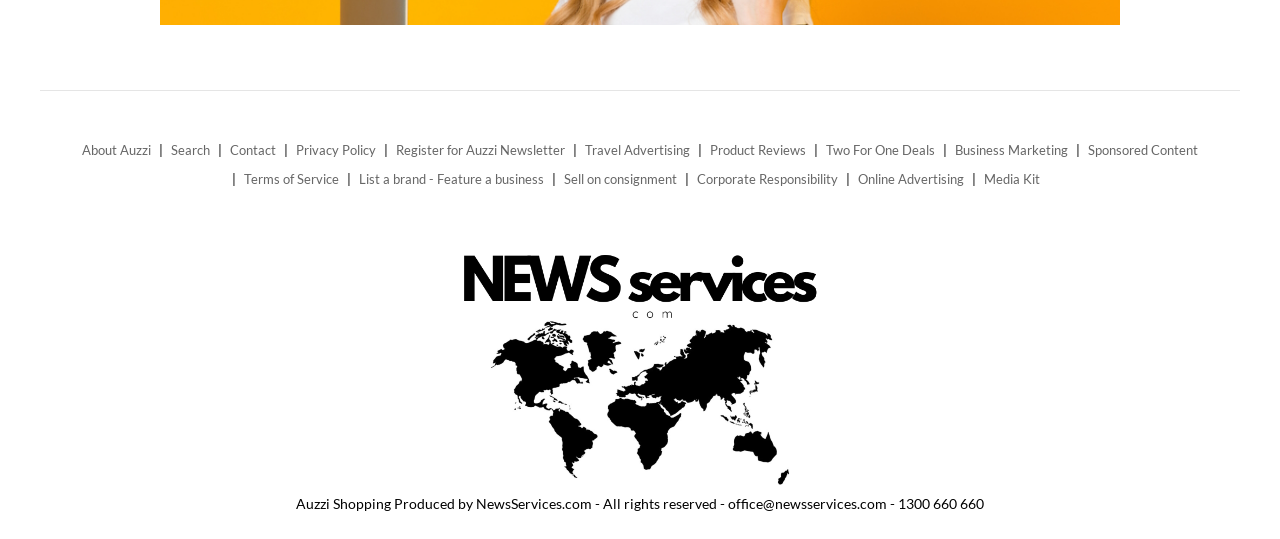Indicate the bounding box coordinates of the element that needs to be clicked to satisfy the following instruction: "Contact us". The coordinates should be four float numbers between 0 and 1, i.e., [left, top, right, bottom].

[0.18, 0.252, 0.216, 0.306]